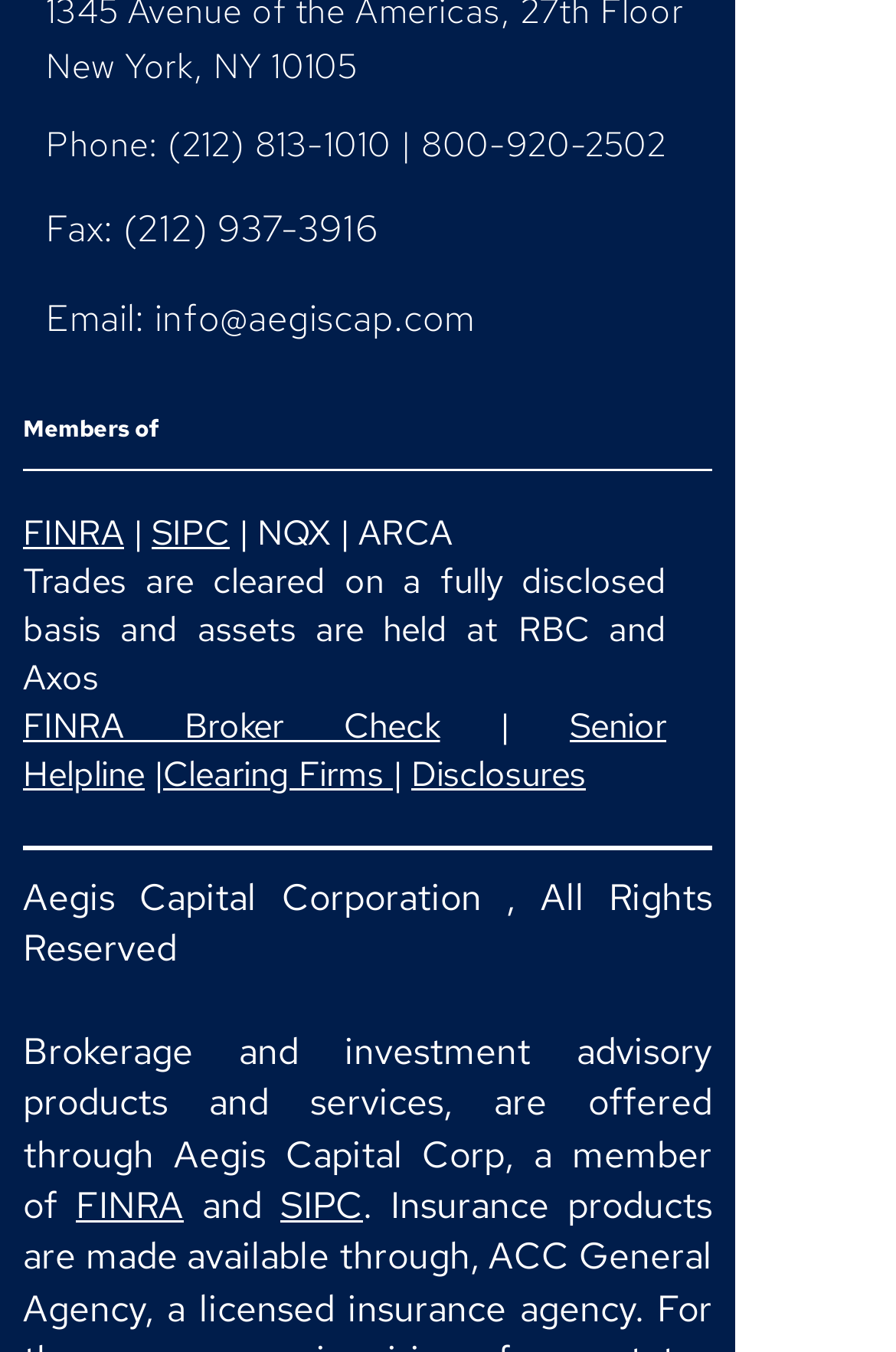Can you provide the bounding box coordinates for the element that should be clicked to implement the instruction: "Visit Senior Helpline"?

[0.026, 0.52, 0.744, 0.589]